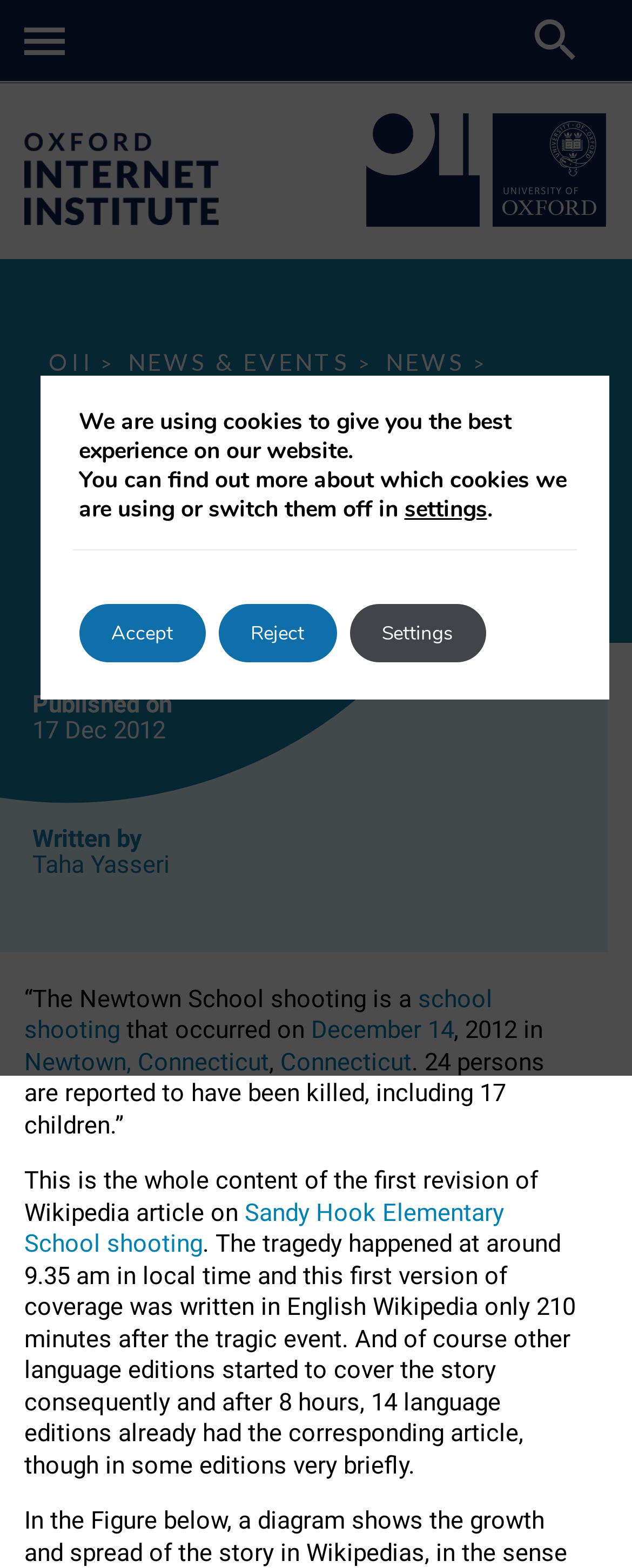Utilize the information from the image to answer the question in detail:
What is the name of the school where the tragedy happened?

I found the name of the school by looking at the link 'Sandy Hook Elementary School shooting' in the article, which describes the tragedy.